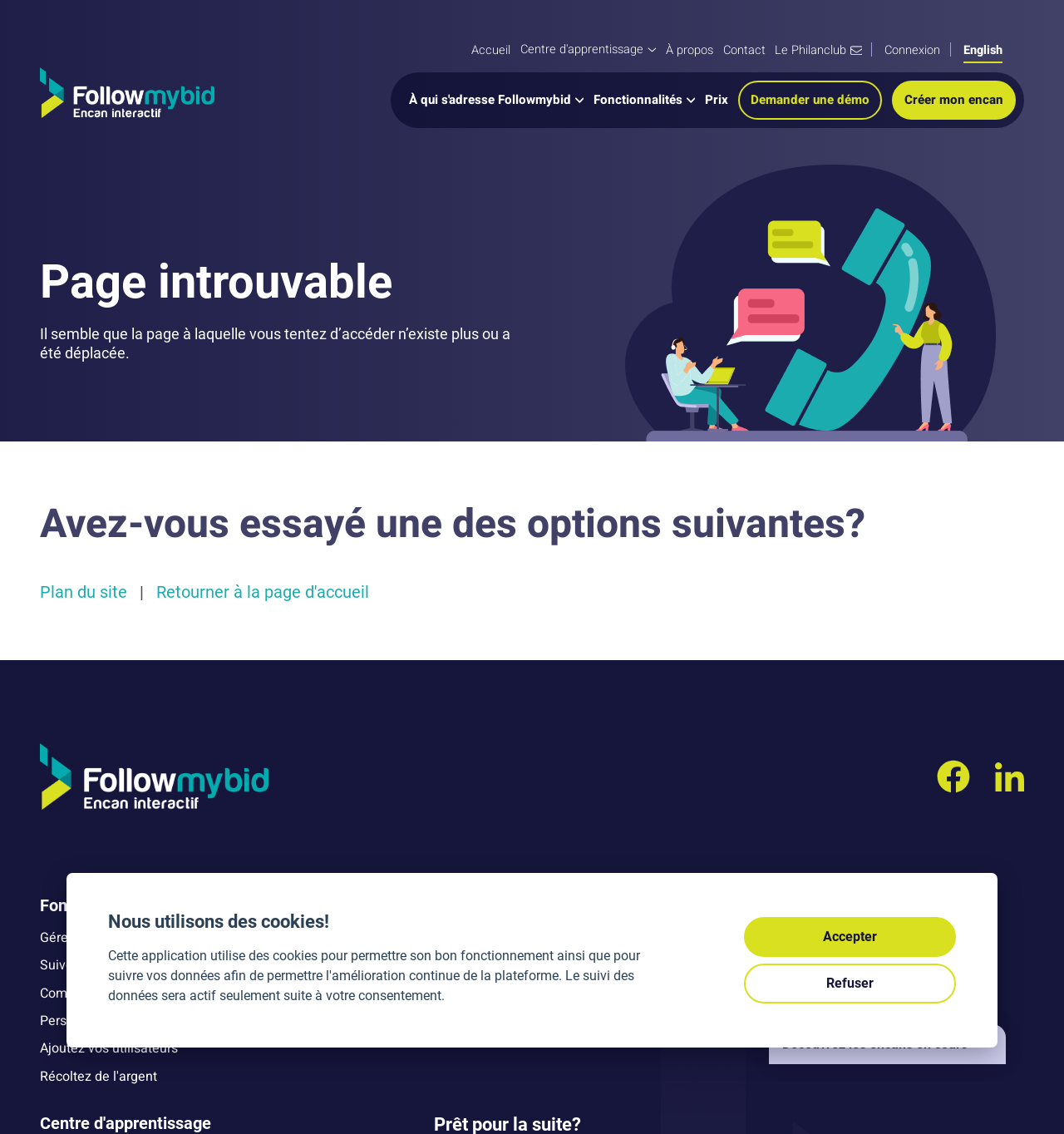What is the purpose of the 'Créer mon encan' button?
Based on the image, answer the question with as much detail as possible.

The 'Créer mon encan' button is likely used to create a new auction, as it is located in a section of the webpage that appears to be related to auction functionality.